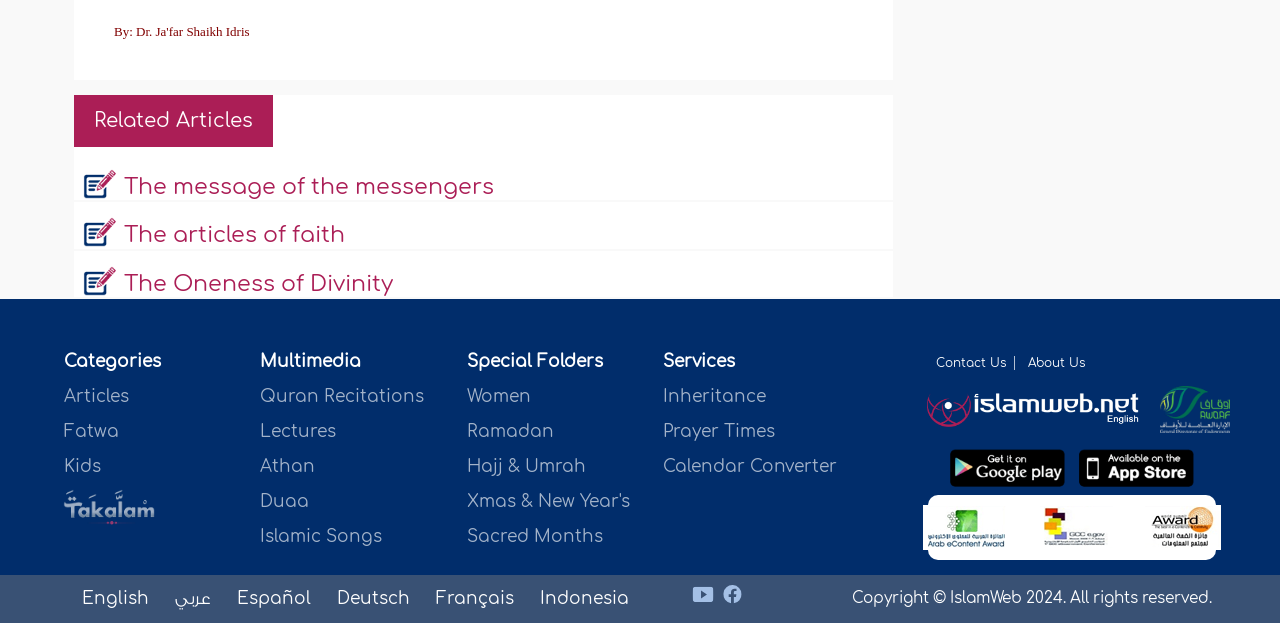Determine the bounding box coordinates of the area to click in order to meet this instruction: "Click on the 'Log in' link".

None